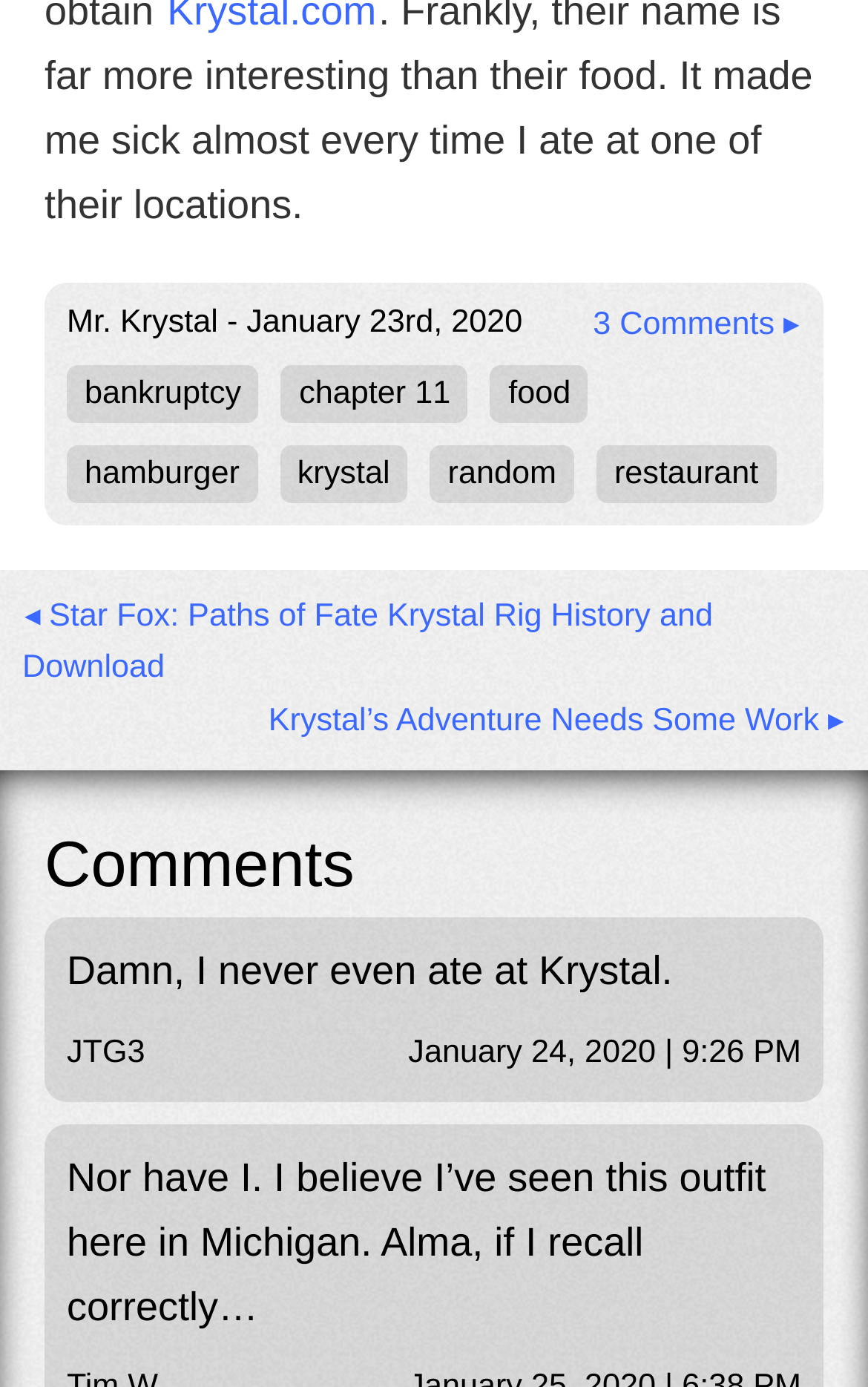Identify the bounding box coordinates of the region that should be clicked to execute the following instruction: "Click on the 'Krystal’s Adventure Needs Some Work' link".

[0.307, 0.505, 0.974, 0.535]